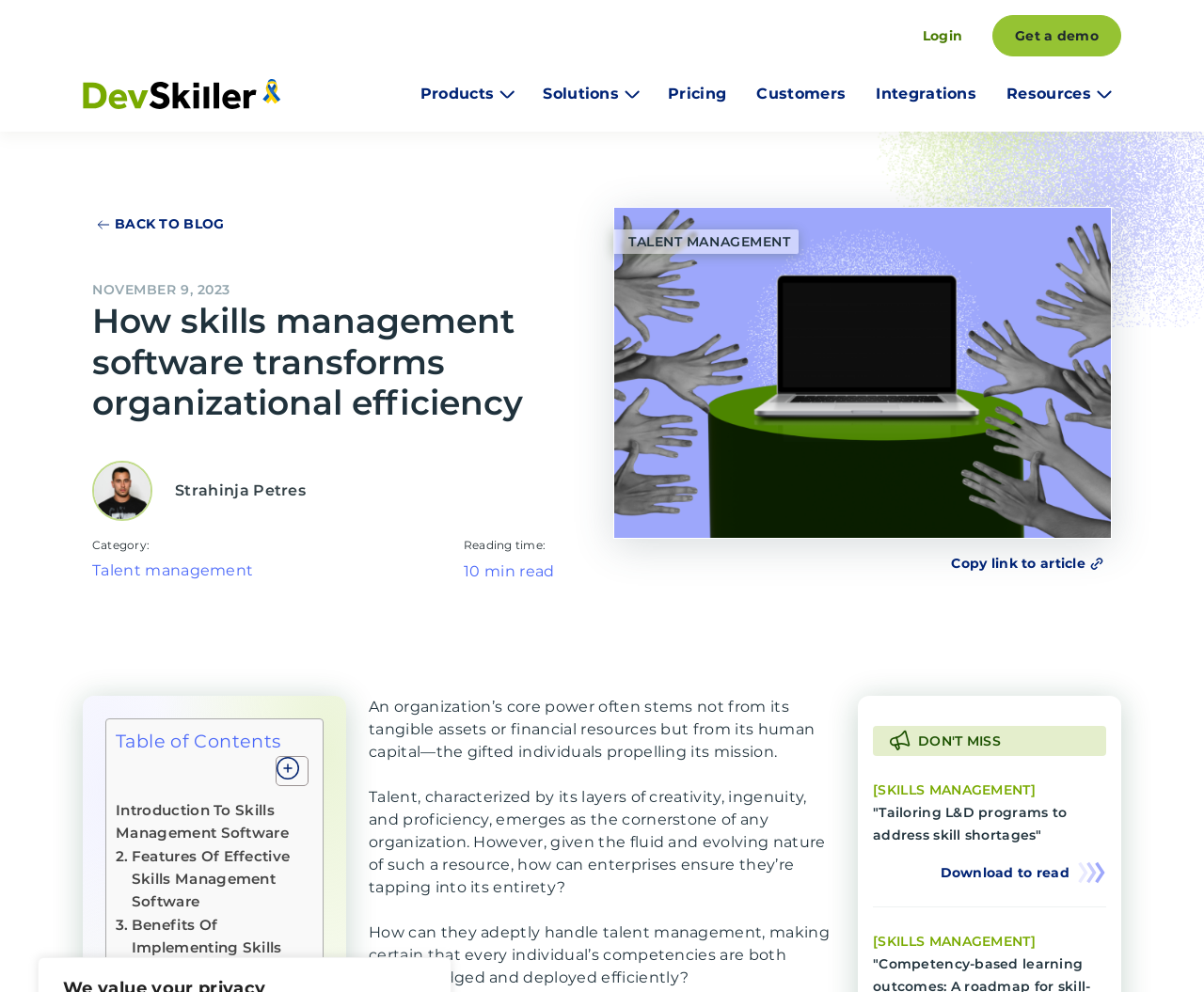Write a detailed summary of the webpage, including text, images, and layout.

This webpage is about the importance of skills management software in transforming organizational efficiency. At the top, there is a navigation bar with several buttons and links, including "Products", "Solutions", "Pricing", "Customers", "Integrations", "Resources", "Login", and "Get a demo". 

Below the navigation bar, there is a header section with a title "How skills management software transforms organizational efficiency" and a breadcrumbs navigation with a link "BACK TO BLOG". The date "NOVEMBER 9, 2023" is also displayed in this section. 

The main content of the webpage is divided into several sections. The first section has a heading "How skills management software transforms organizational efficiency" and a brief introduction to the topic. There is also a figure with the text "TALENT MANAGEMENT" and a link to copy the link to the article.

The next section has a table of contents with links to different parts of the article, including "Introduction To Skills Management Software" and "Features Of Effective Skills Management Software". 

The main article content is divided into several paragraphs, discussing the importance of human capital in organizations and how skills management software can help tap into the entirety of an organization's talent. 

On the right side of the article, there is a section with a heading "DON'T MISS" and a link to another article "Tailoring L&D programs to address skill shortages". 

At the bottom of the webpage, there is a footer section with several images and a link to download an article to read.